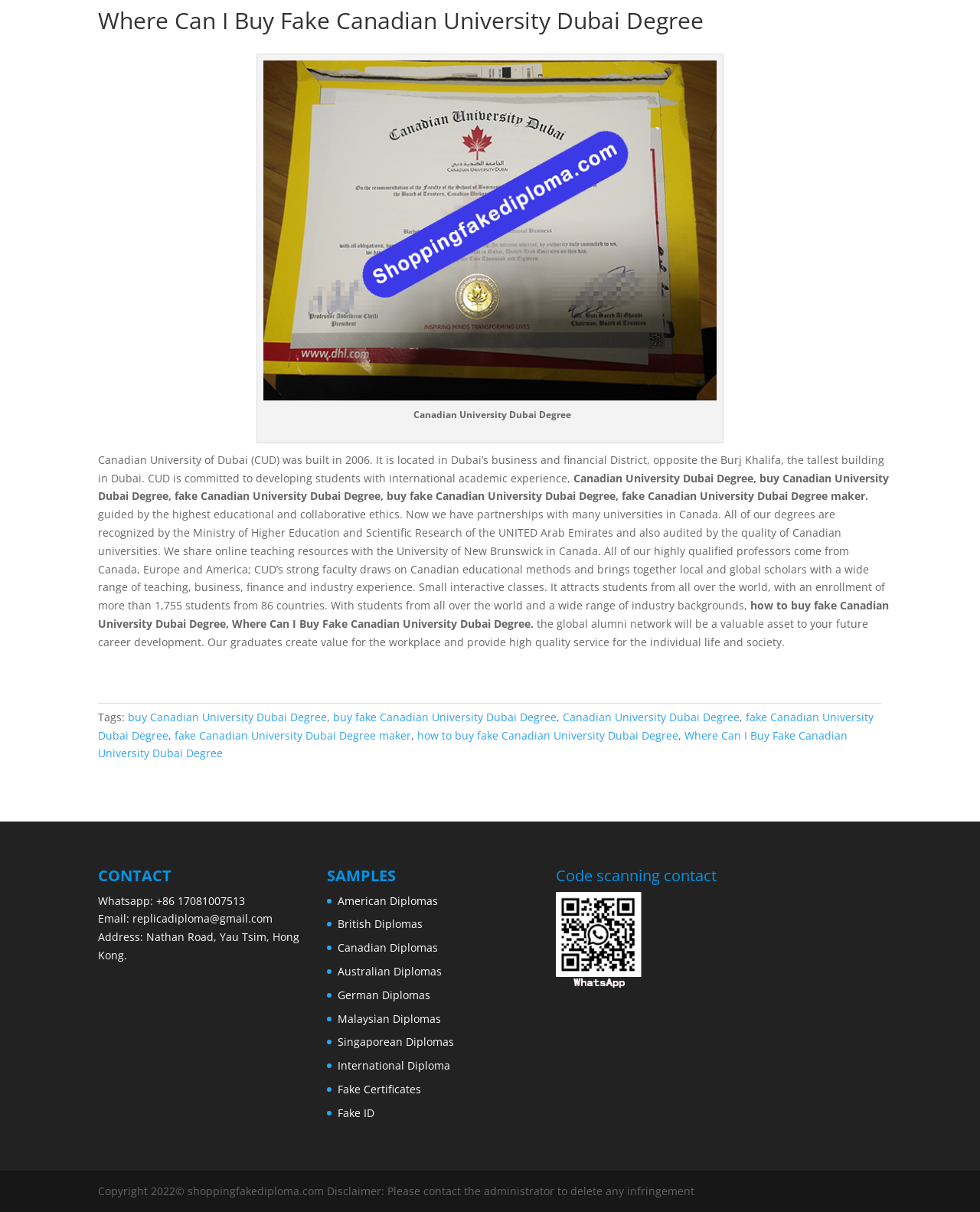Determine the bounding box coordinates for the HTML element mentioned in the following description: "Fake Certificates". The coordinates should be a list of four floats ranging from 0 to 1, represented as [left, top, right, bottom].

[0.345, 0.893, 0.43, 0.905]